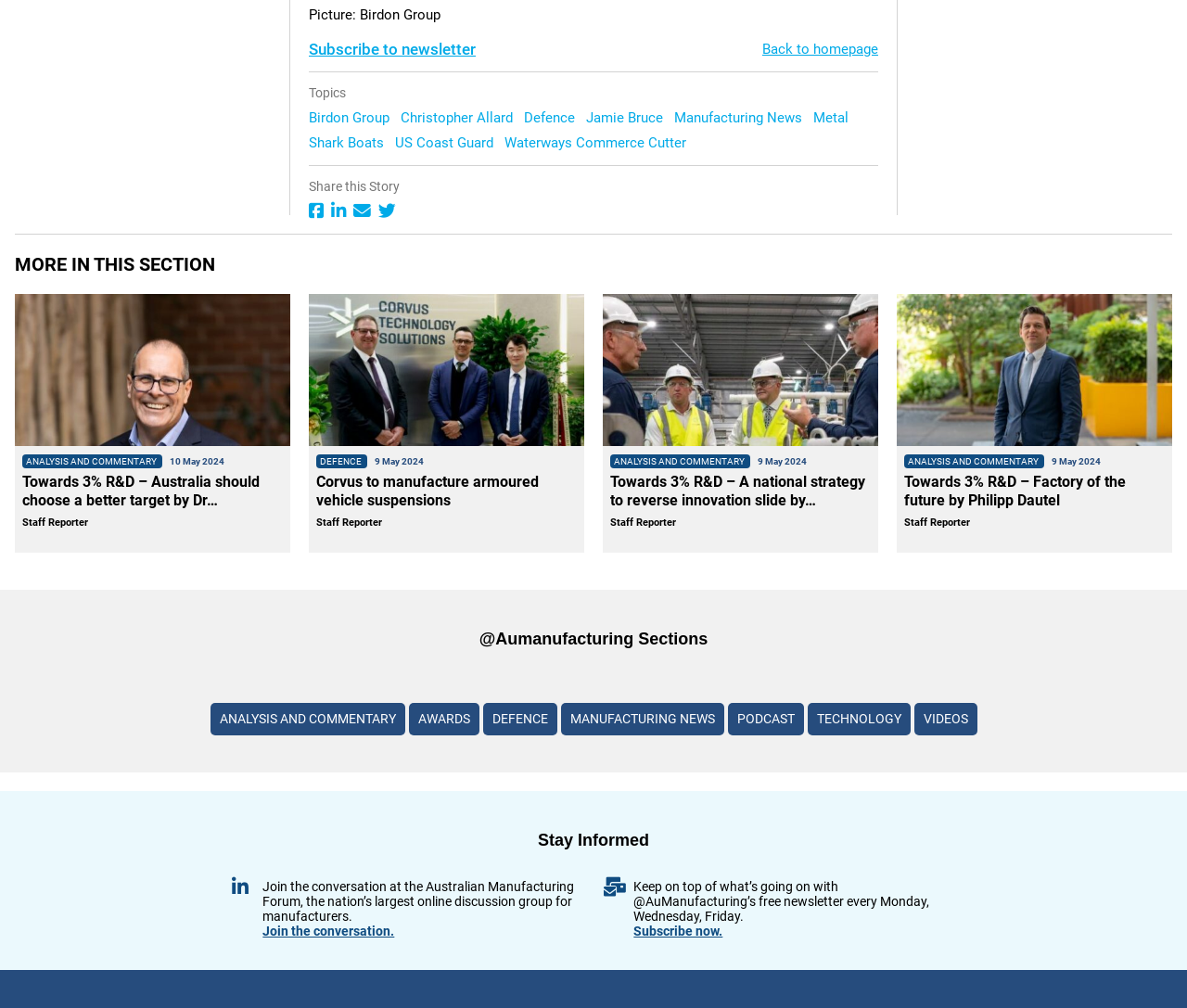Use a single word or phrase to answer the question: How many links are there in the 'Topics' section?

7